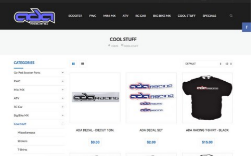Provide a one-word or one-phrase answer to the question:
How many products are displayed in the grid layout?

2